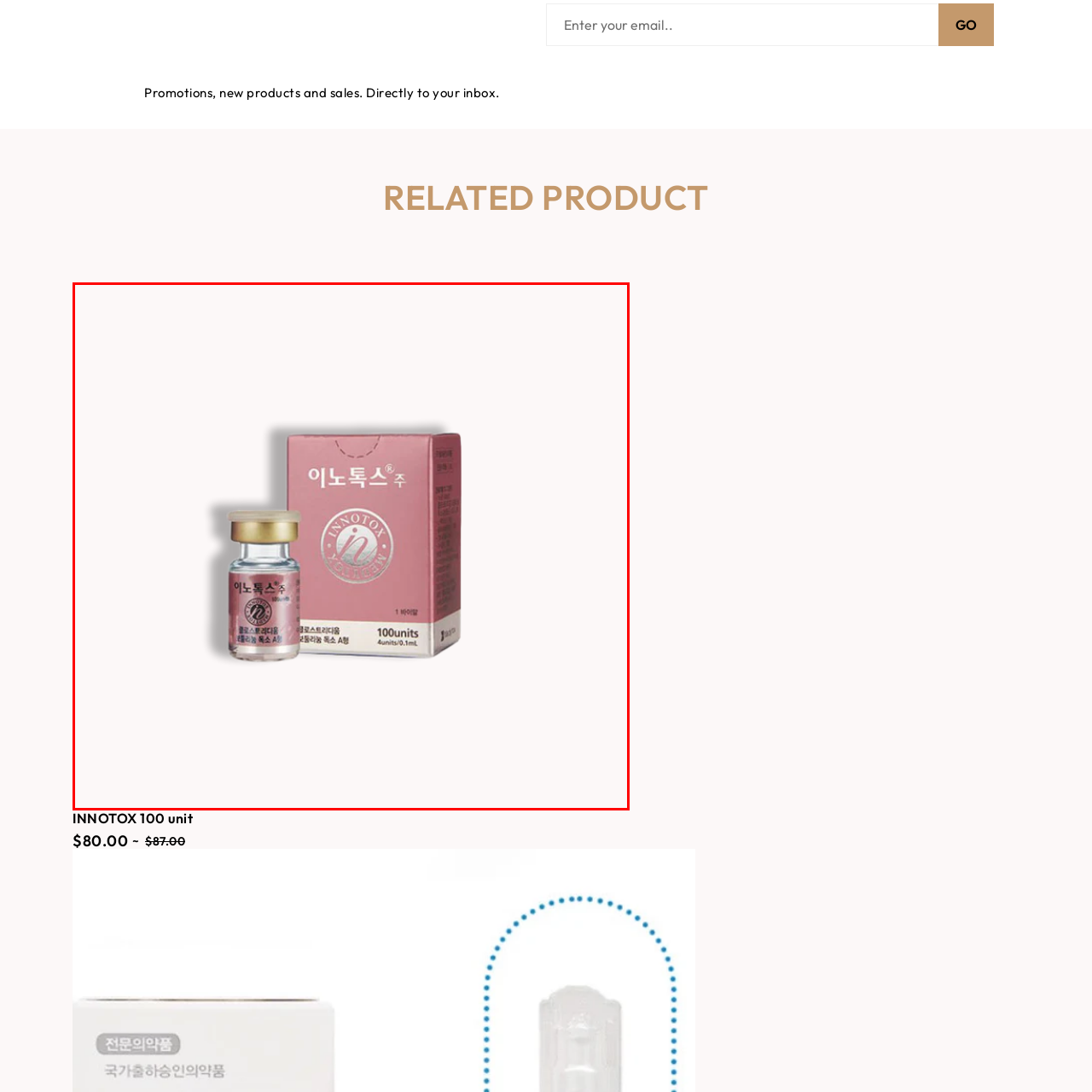Offer an in-depth description of the image encased within the red bounding lines.

The image features a product called "INNOTOX," displayed in a sleek glass vial alongside its corresponding packaging. The vial is clearly labeled with "INNOTOX" and additional details in Korean, emphasizing its clinical elegance. The packaging is a pink box that prominently features the product name and quantity—indicating it contains 100 units. This item appears to be aimed at aesthetic or medical treatments. The overall aesthetic is professional, showcasing the product's high-quality formulation, making it suitable for marketing in the beauty or healthcare sector.